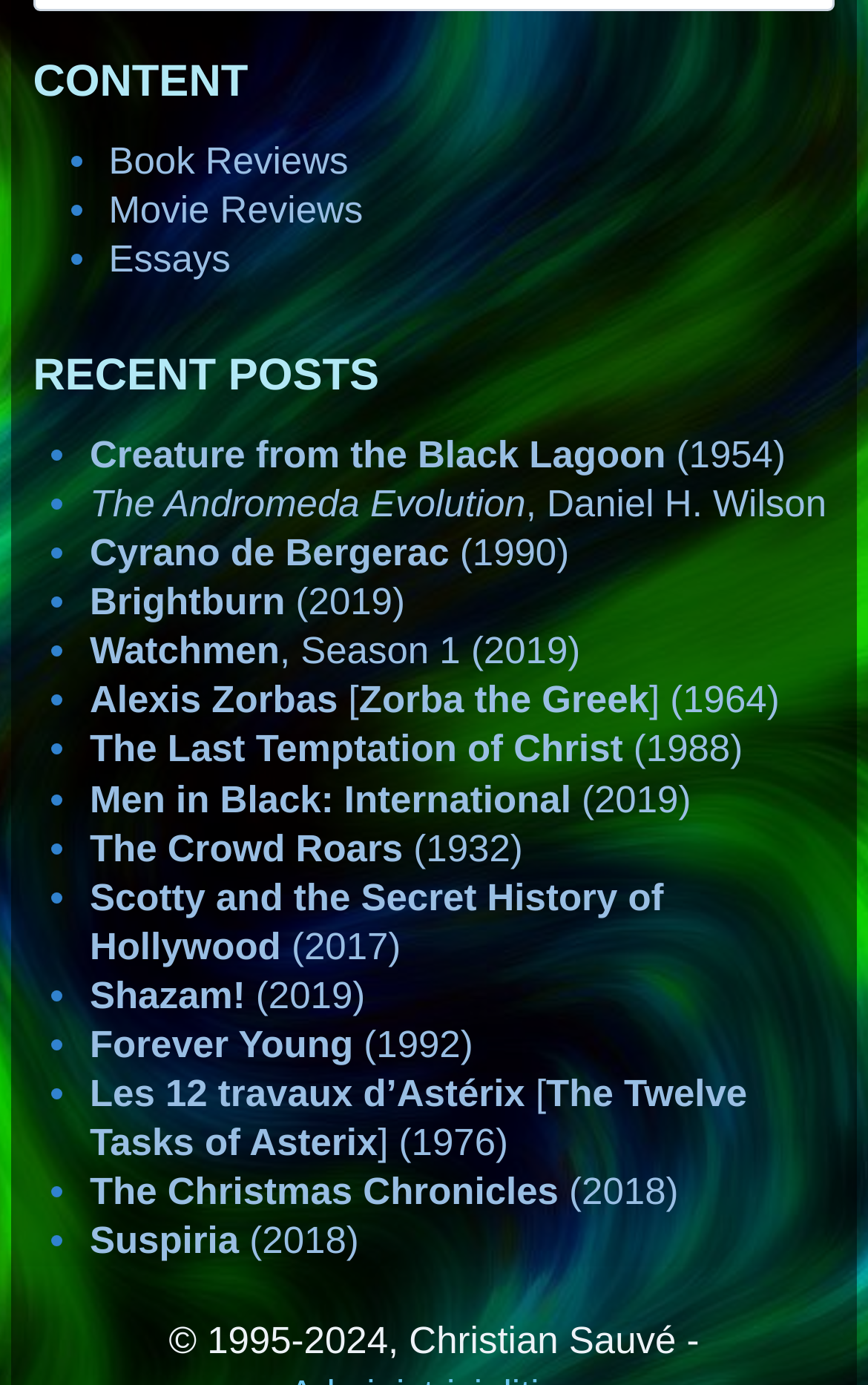How many recent posts are listed? Refer to the image and provide a one-word or short phrase answer.

20